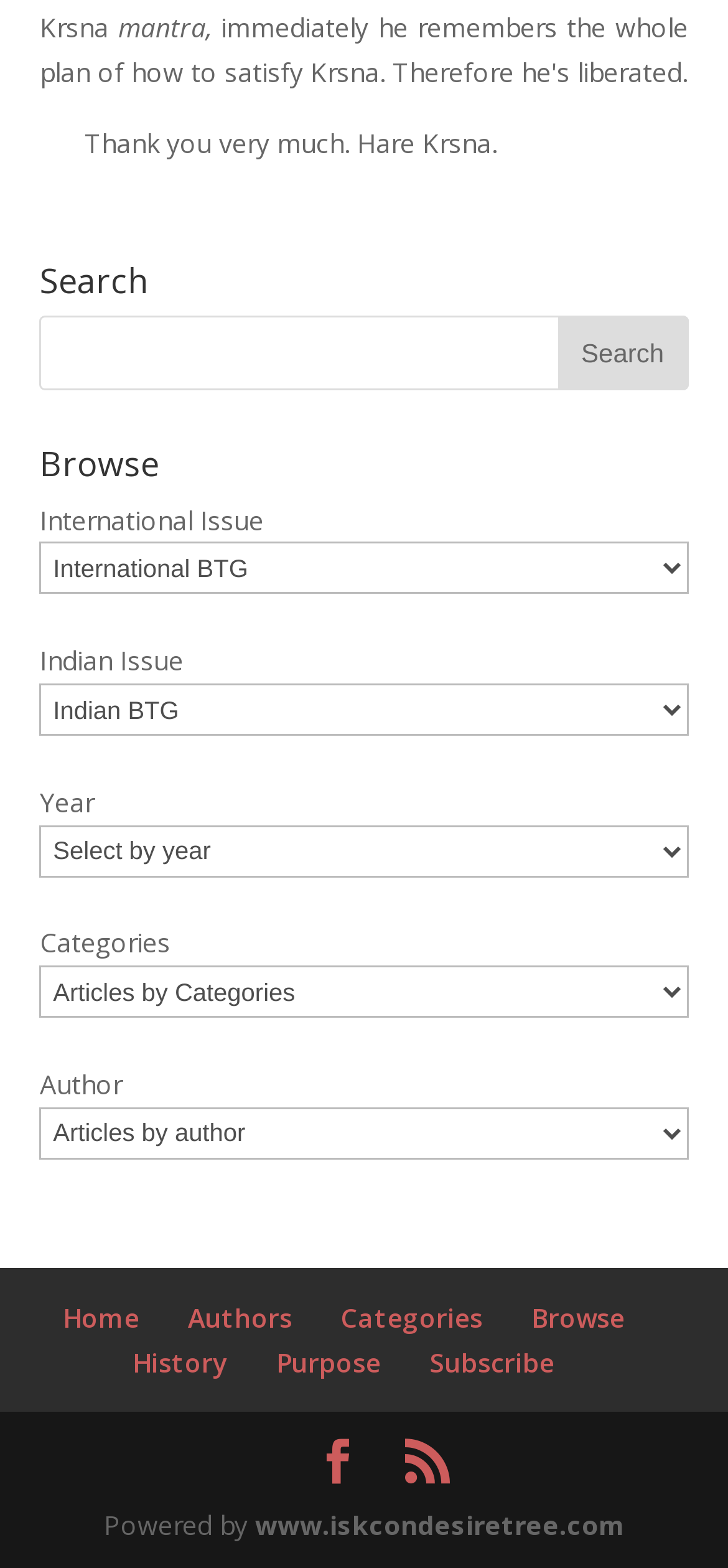Locate the bounding box coordinates of the element that should be clicked to execute the following instruction: "Visit www.iskcondesiretree.com".

[0.35, 0.961, 0.858, 0.984]